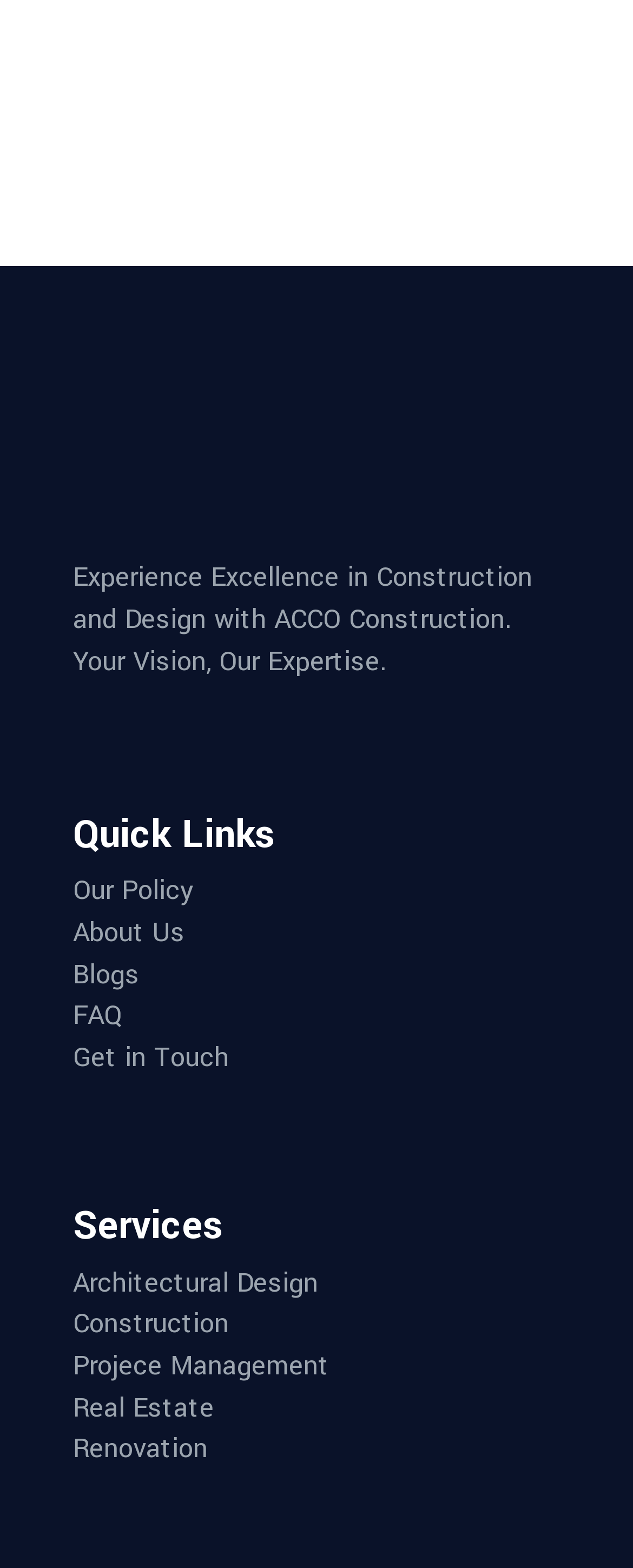Please identify the bounding box coordinates of the region to click in order to complete the given instruction: "Learn about architectural design services". The coordinates should be four float numbers between 0 and 1, i.e., [left, top, right, bottom].

[0.115, 0.808, 0.541, 0.828]